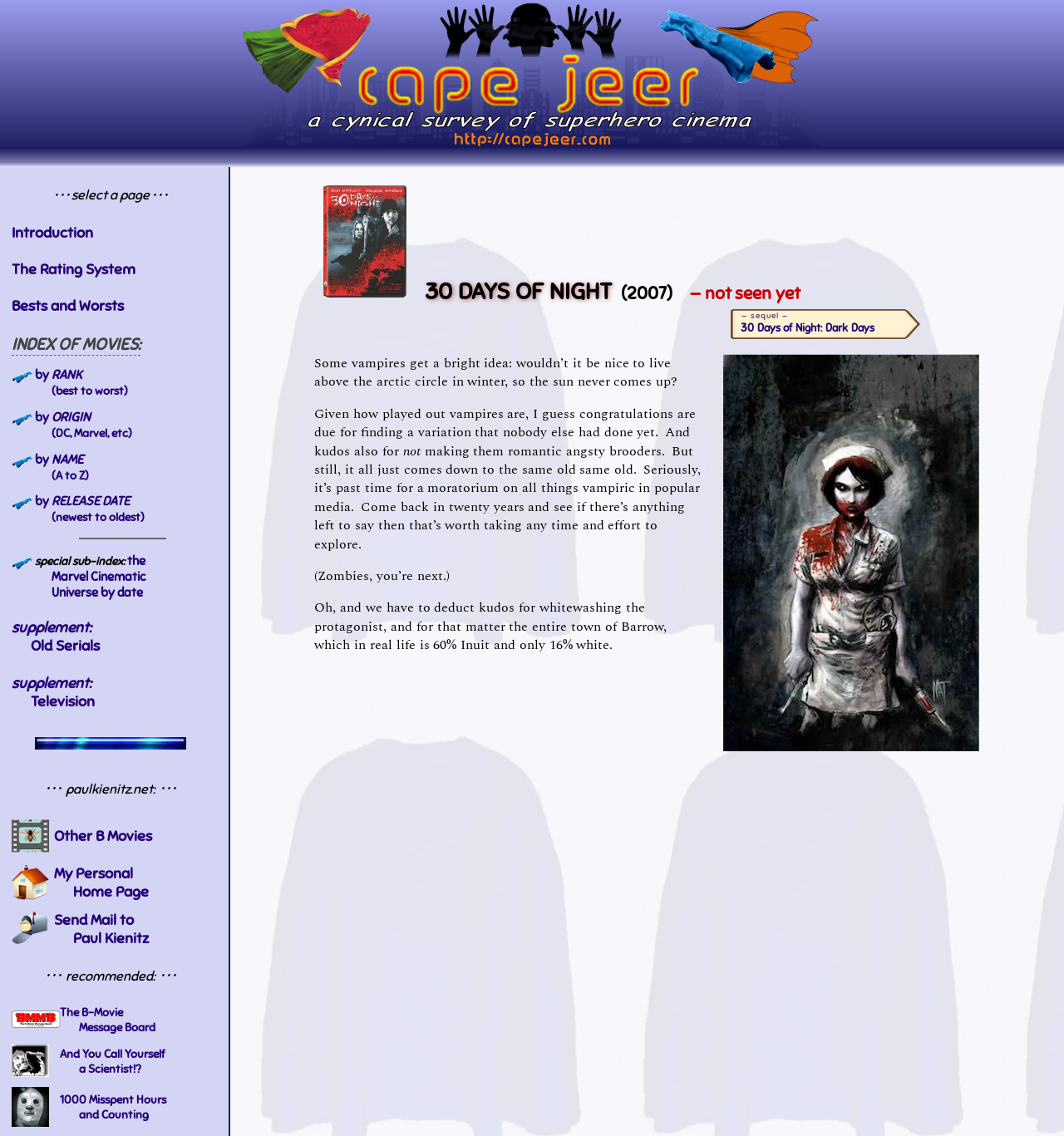Provide the bounding box coordinates of the section that needs to be clicked to accomplish the following instruction: "go to the Marvel Cinematic Universe by date."

[0.049, 0.487, 0.137, 0.528]